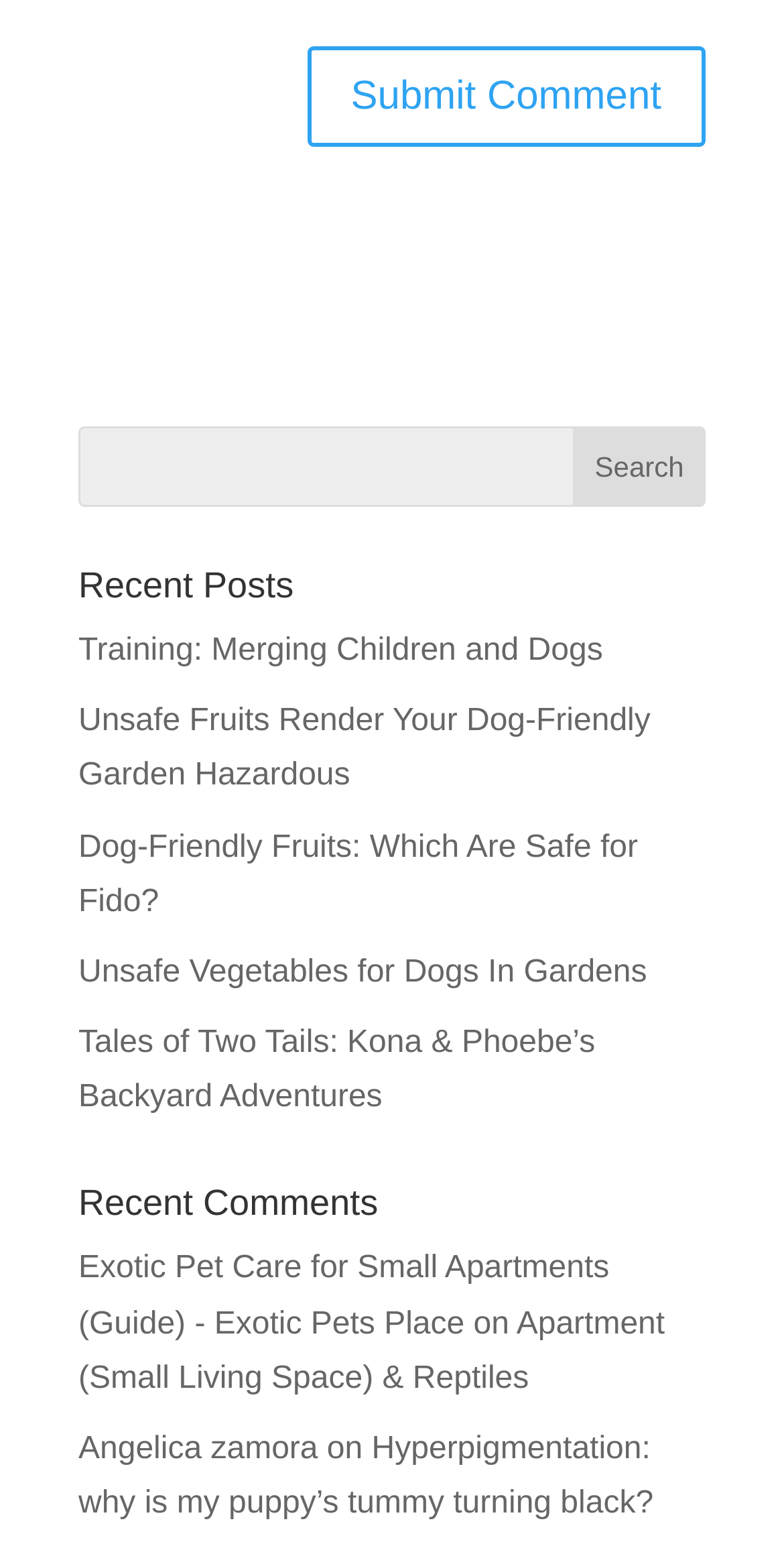Please determine the bounding box coordinates of the section I need to click to accomplish this instruction: "submit a comment".

[0.391, 0.03, 0.9, 0.095]